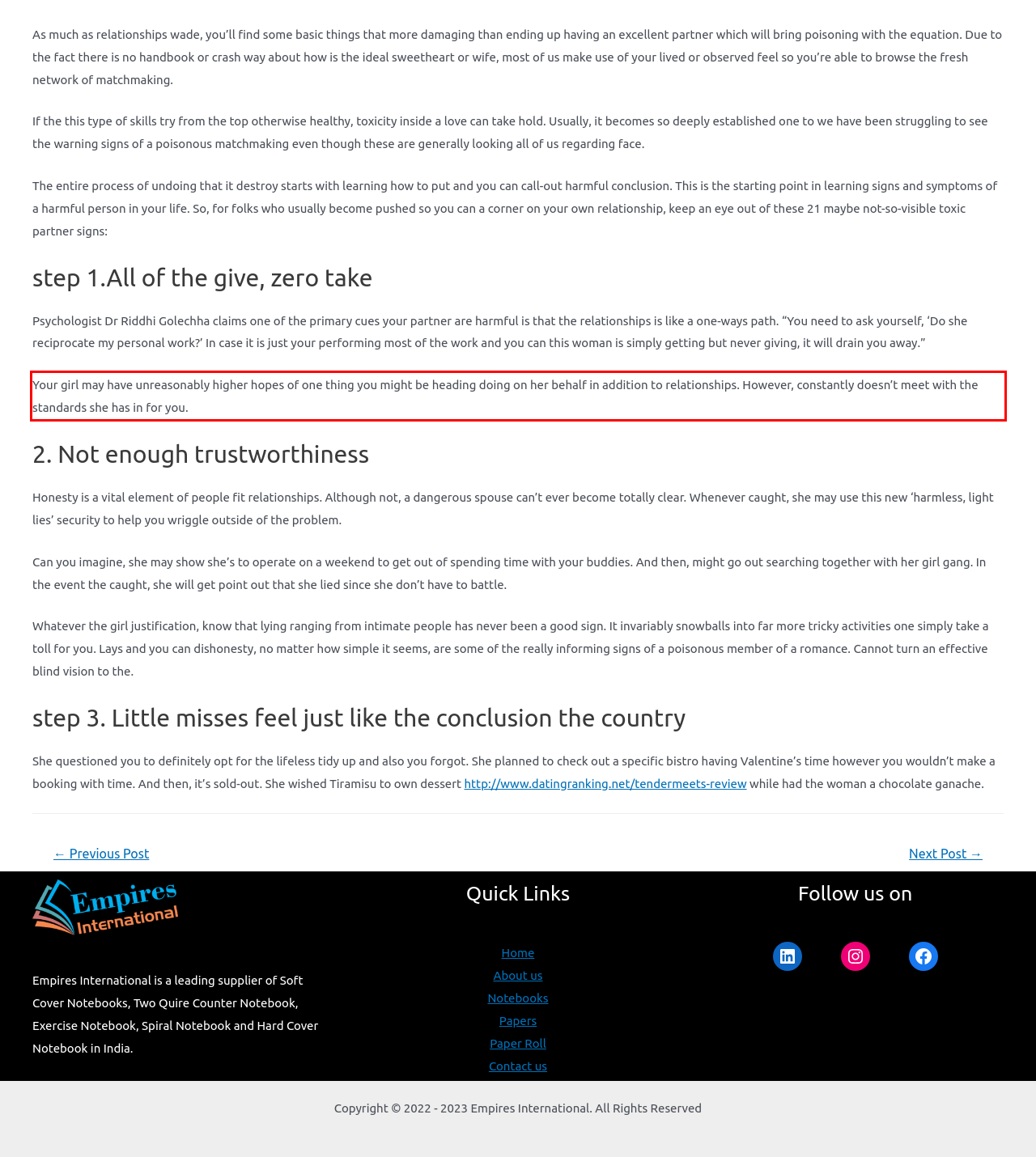Analyze the screenshot of the webpage that features a red bounding box and recognize the text content enclosed within this red bounding box.

Your girl may have unreasonably higher hopes of one thing you might be heading doing on her behalf in addition to relationships. However, constantly doesn’t meet with the standards she has in for you.